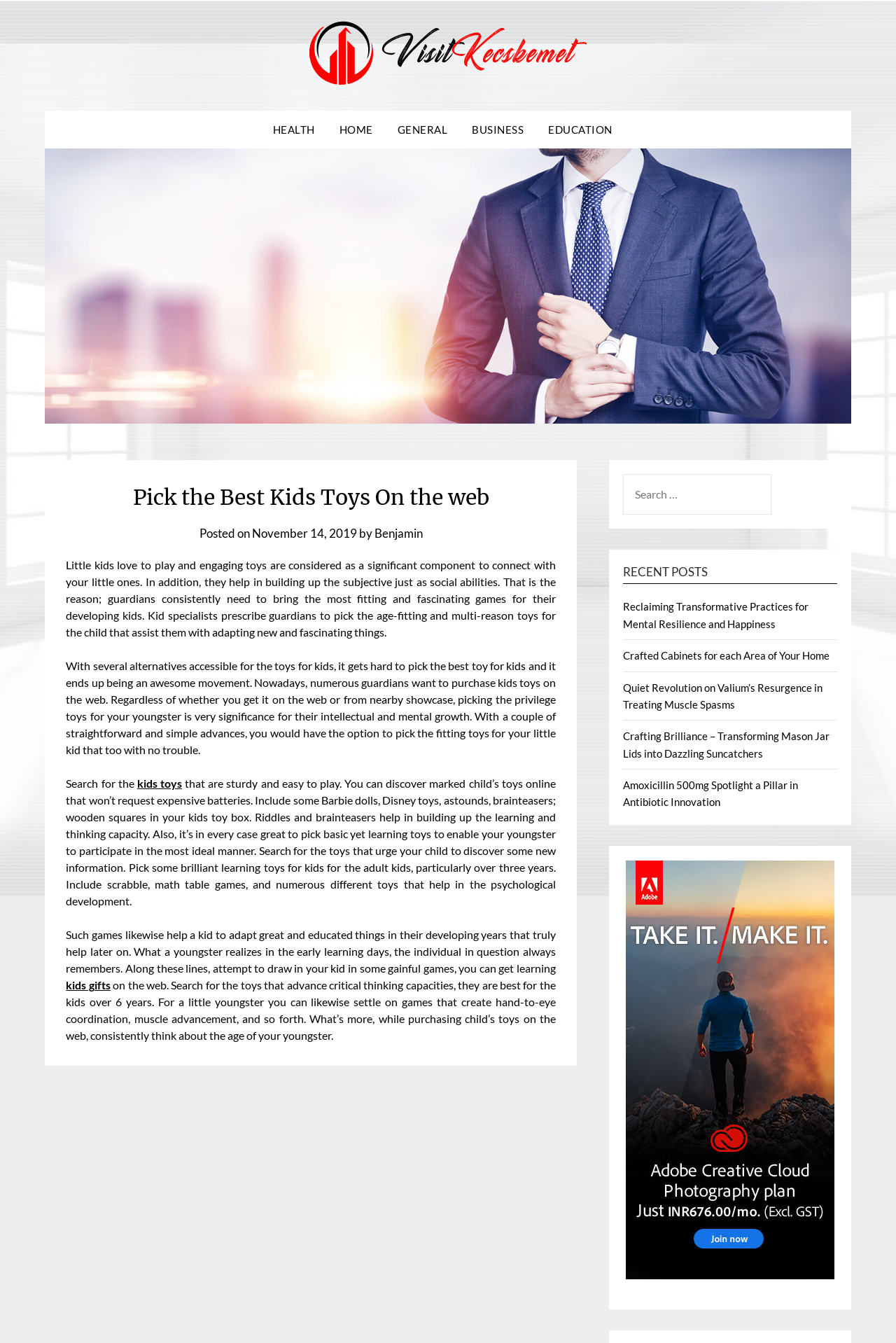Please find the bounding box coordinates in the format (top-left x, top-left y, bottom-right x, bottom-right y) for the given element description. Ensure the coordinates are floating point numbers between 0 and 1. Description: kids gifts

[0.074, 0.729, 0.123, 0.738]